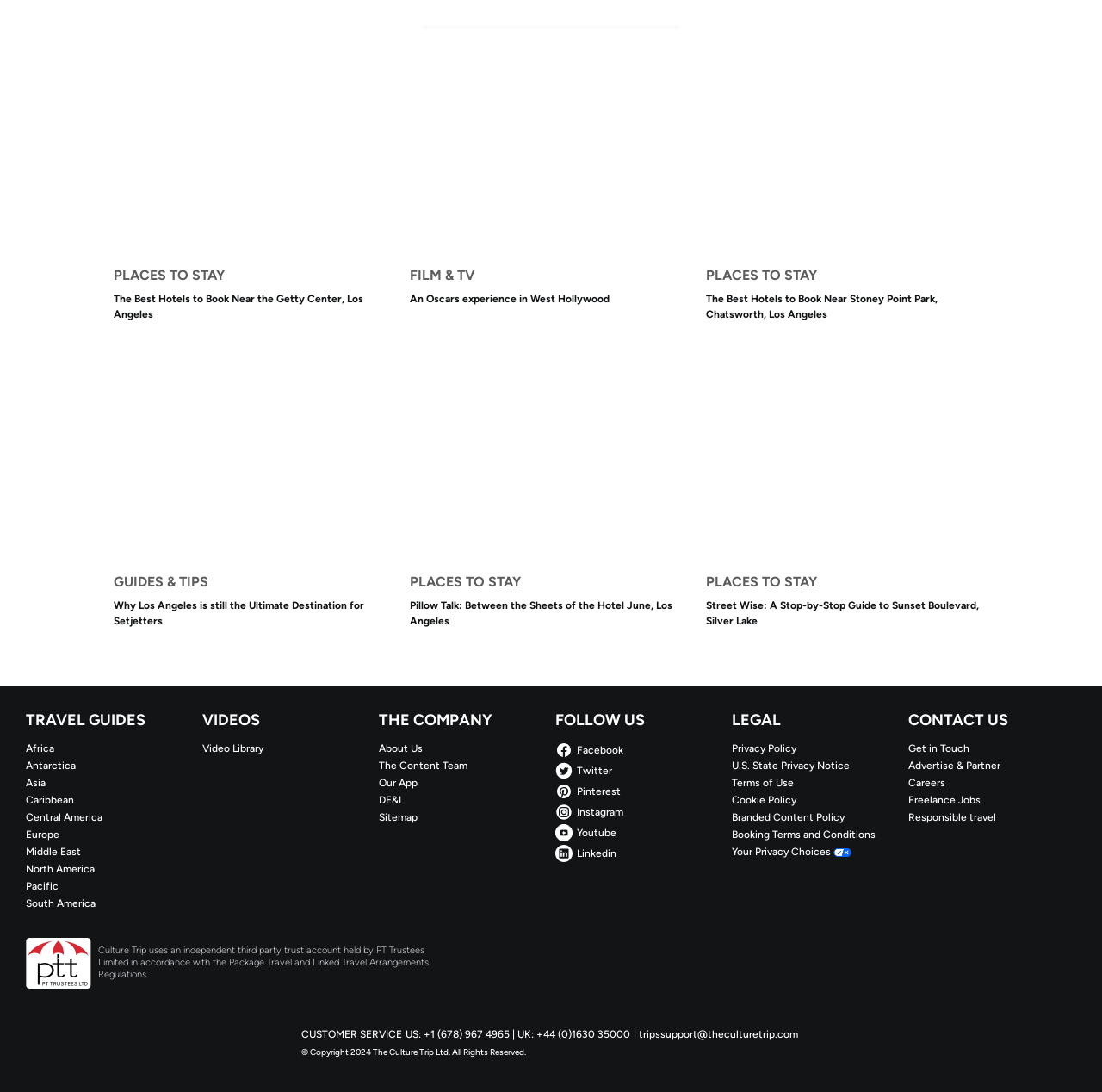Given the element description, predict the bounding box coordinates in the format (top-left x, top-left y, bottom-right x, bottom-right y). Make sure all values are between 0 and 1. Here is the element description: +1 (678) 967 4965

[0.384, 0.941, 0.462, 0.952]